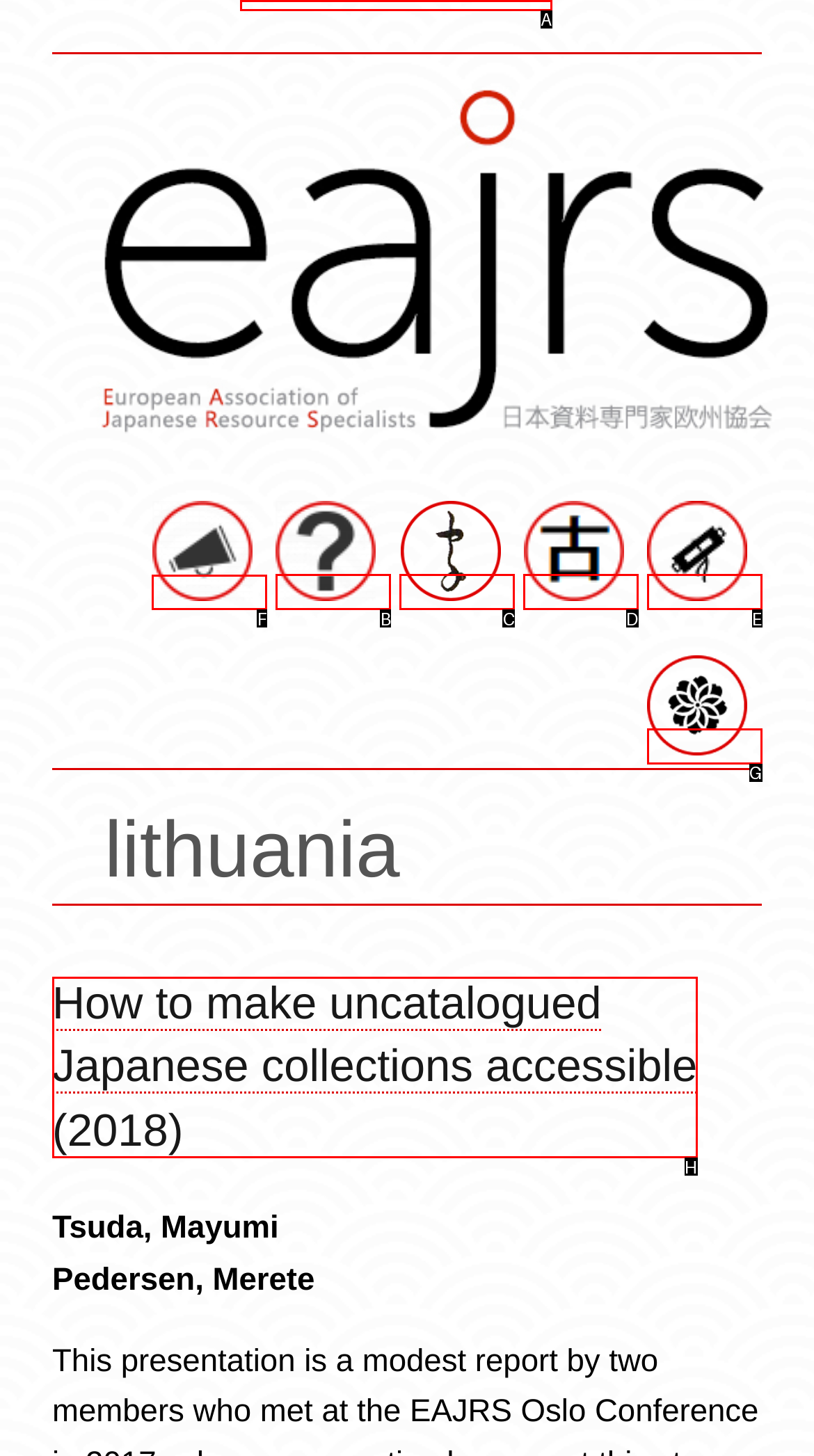Determine which HTML element to click to execute the following task: Click the first social media link Answer with the letter of the selected option.

F